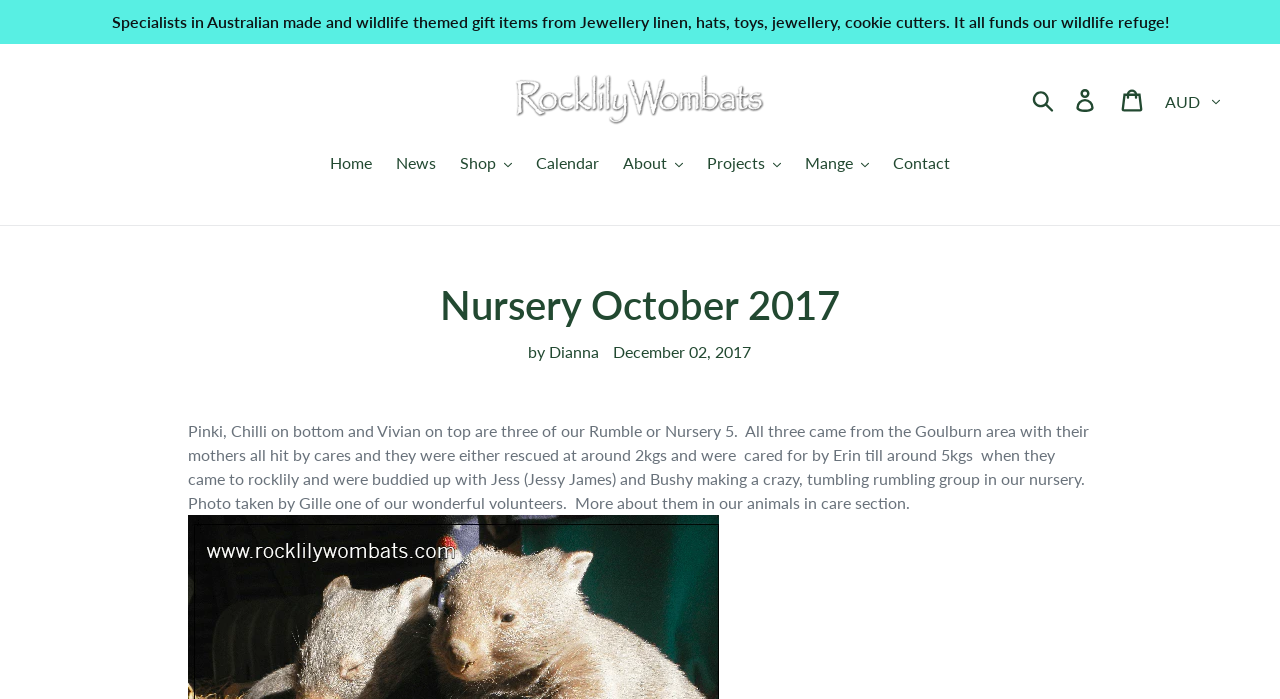Generate the text content of the main heading of the webpage.

Nursery October 2017